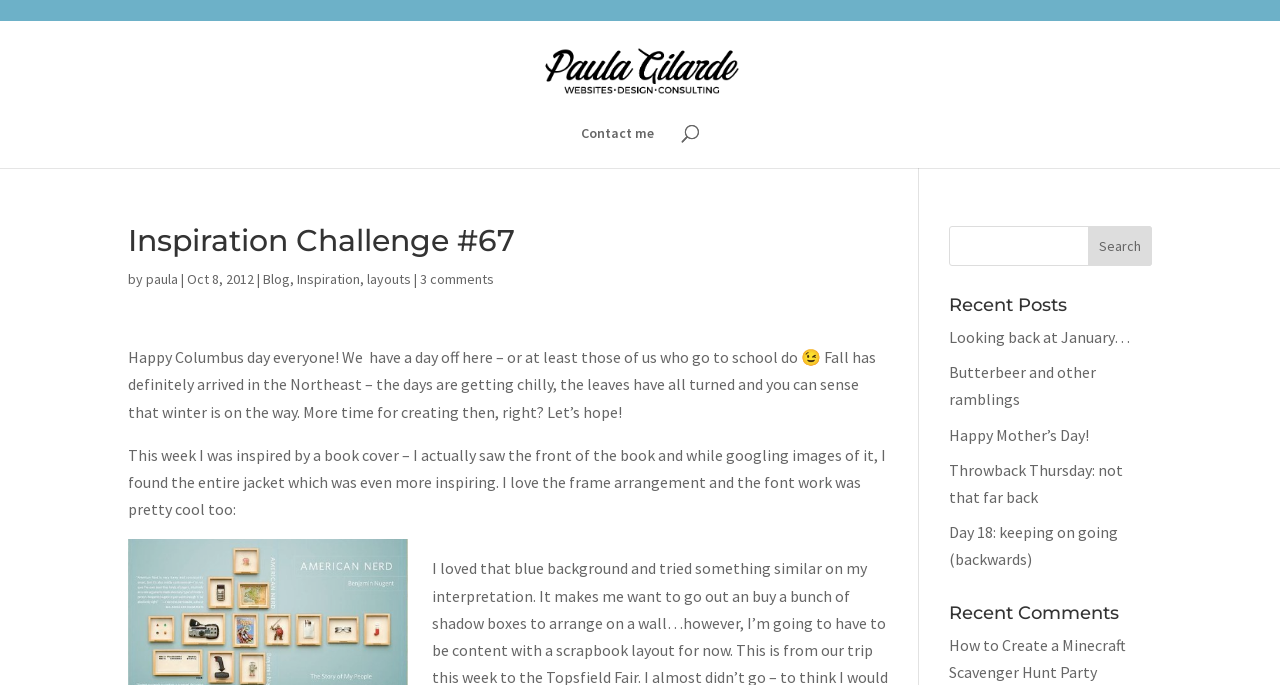Using the given description, provide the bounding box coordinates formatted as (top-left x, top-left y, bottom-right x, bottom-right y), with all values being floating point numbers between 0 and 1. Description: Happy Mother’s Day!

[0.741, 0.62, 0.851, 0.649]